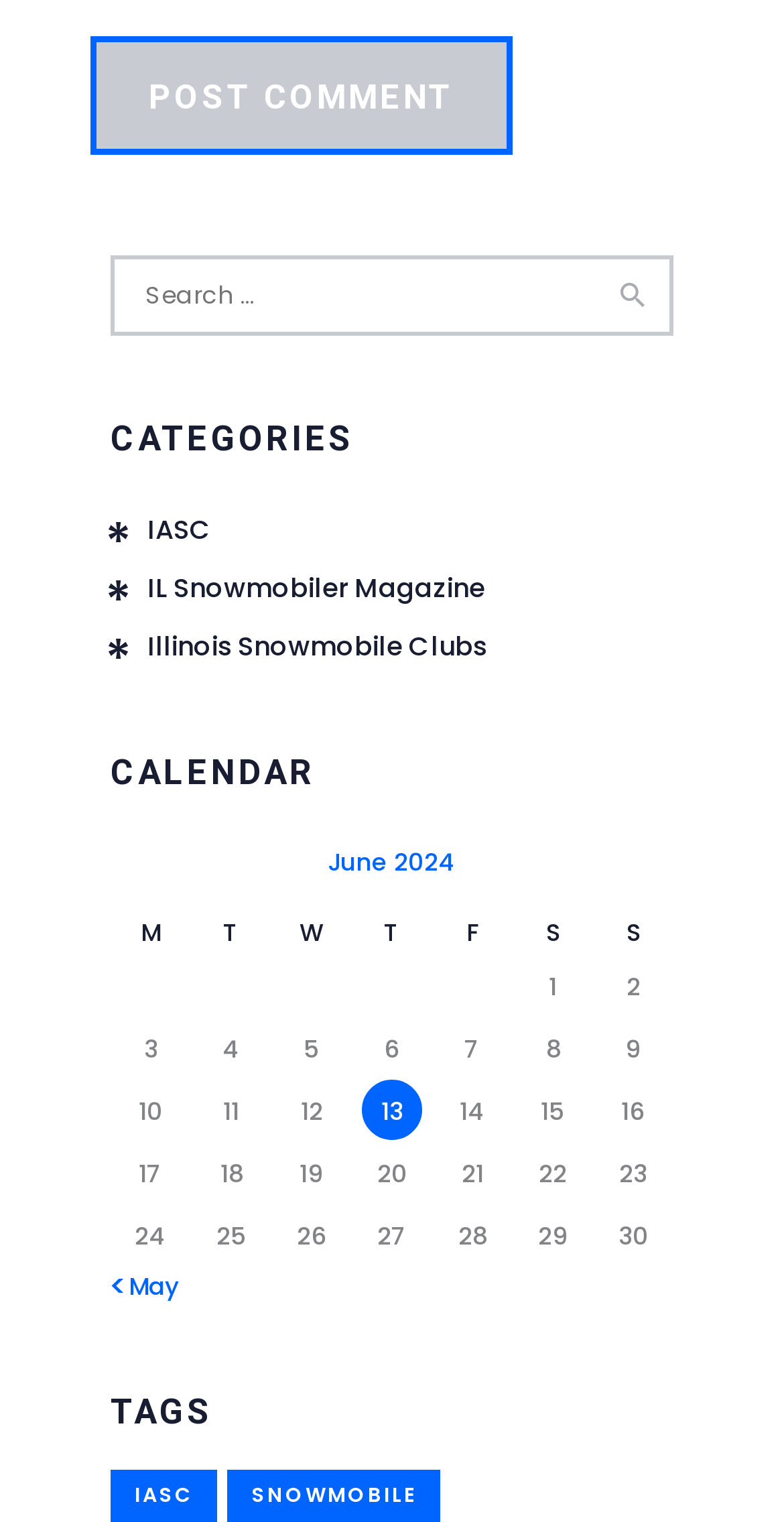Using the details from the image, please elaborate on the following question: What is the category of the link 'IASC'?

The link 'IASC' is categorized under 'CATEGORIES' section, which suggests that it is a category or a topic related to the content of the webpage.